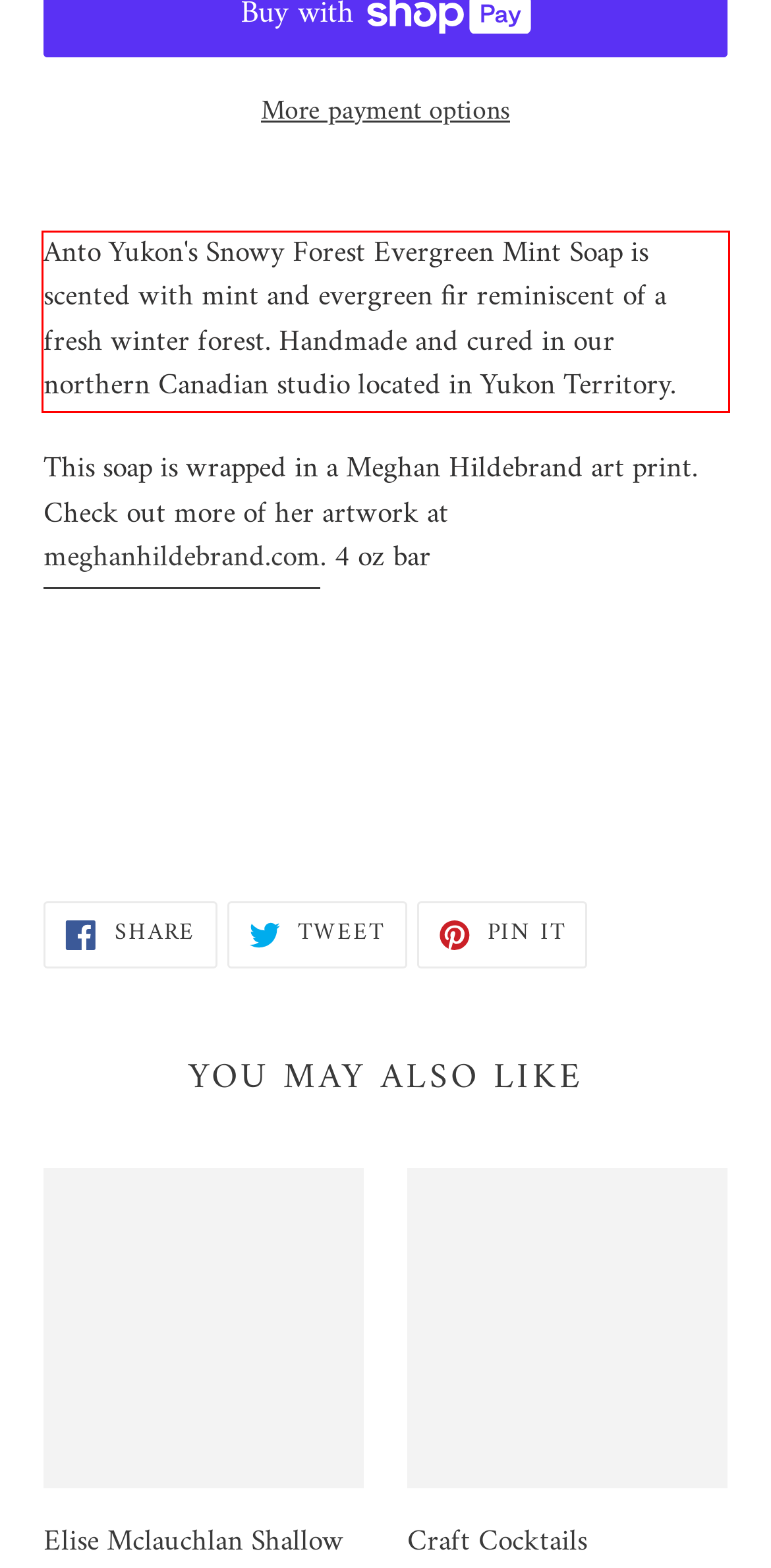Given a screenshot of a webpage with a red bounding box, please identify and retrieve the text inside the red rectangle.

Anto Yukon's Snowy Forest Evergreen Mint Soap is scented with mint and evergreen fir reminiscent of a fresh winter forest. Handmade and cured in our northern Canadian studio located in Yukon Territory.